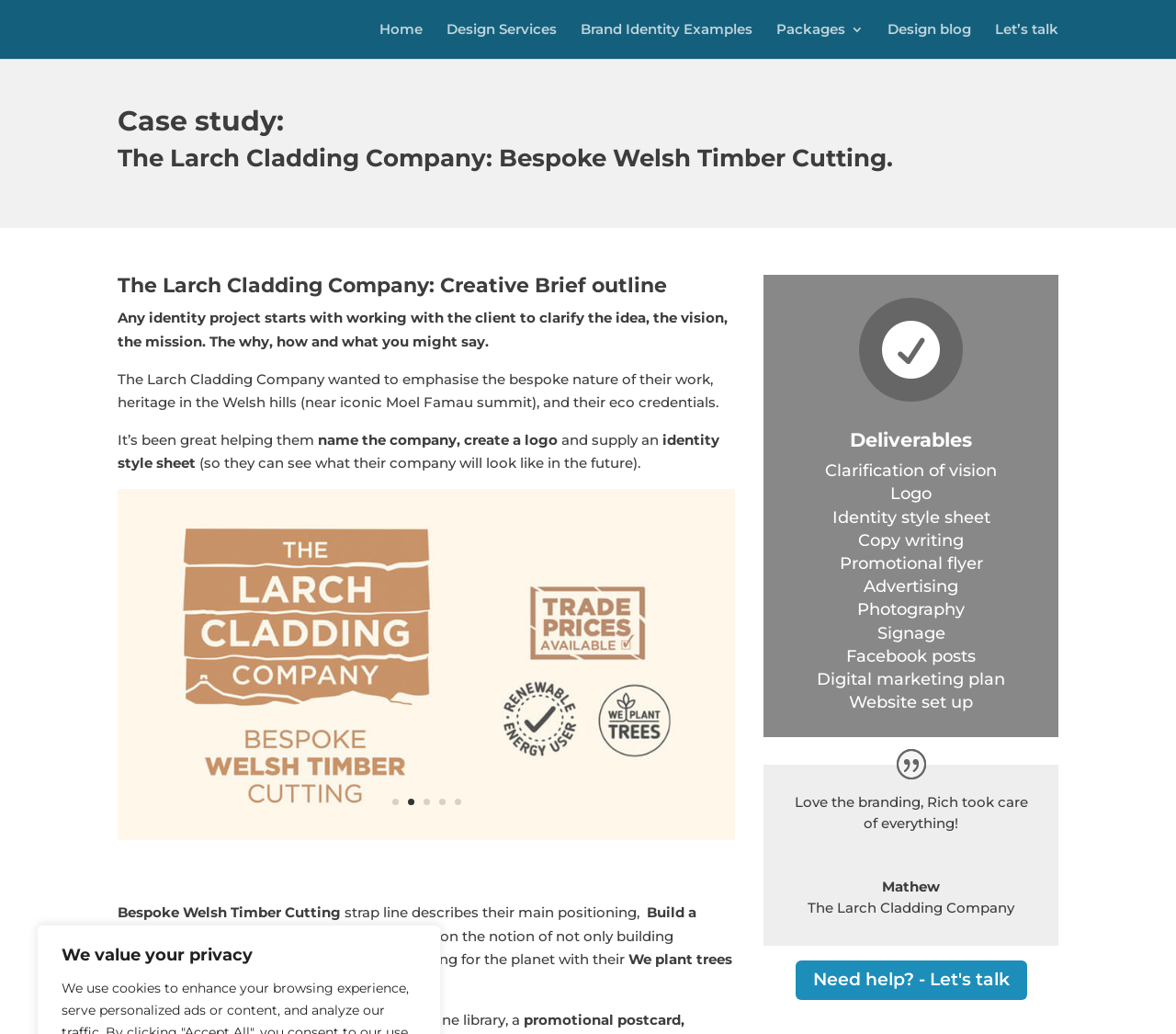What is the company's eco-friendly initiative?
Using the information presented in the image, please offer a detailed response to the question.

The answer can be found in the text 'We plant trees' which is part of the company's eco-friendly initiative.